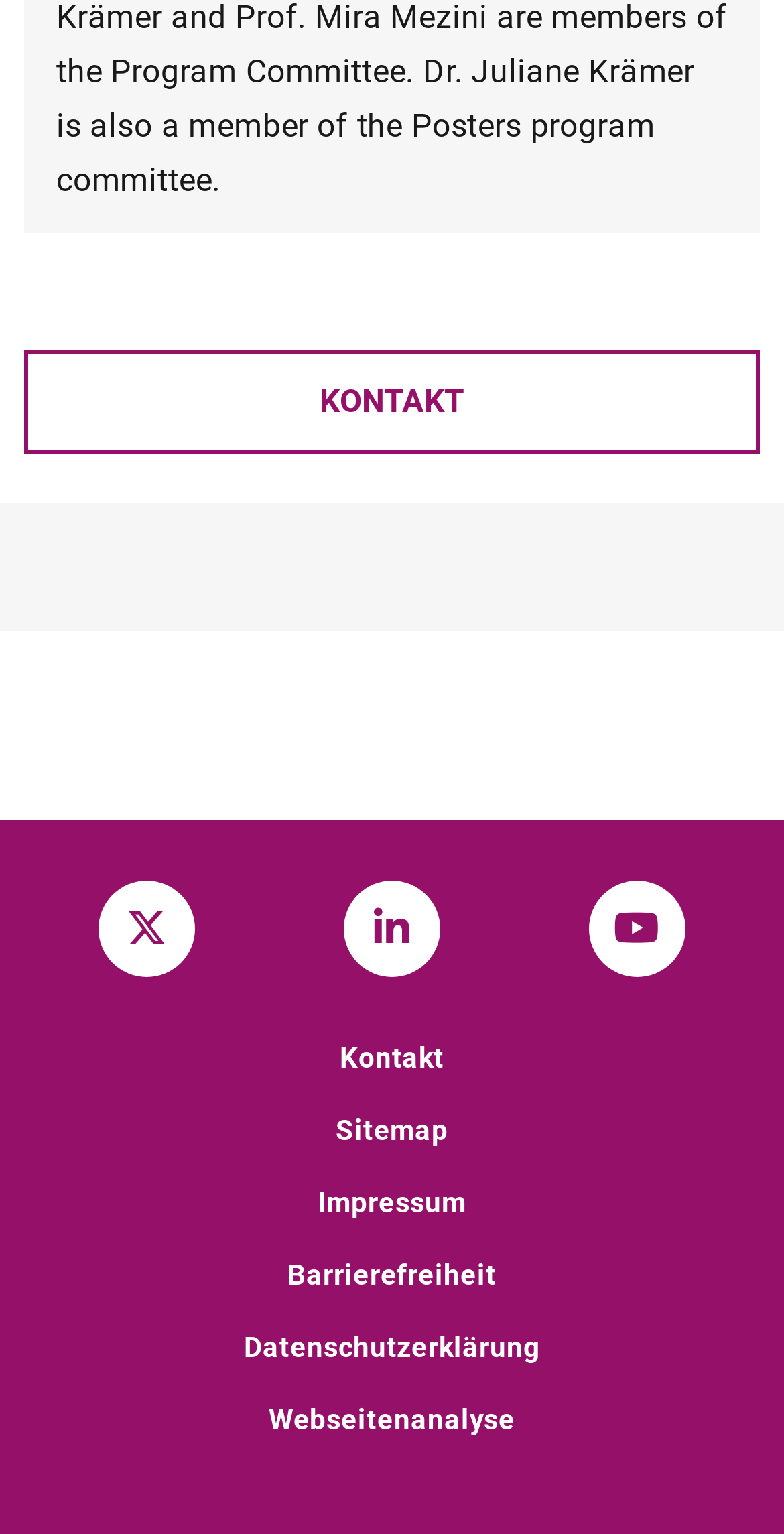Can you find the bounding box coordinates of the area I should click to execute the following instruction: "Click the Search button"?

None